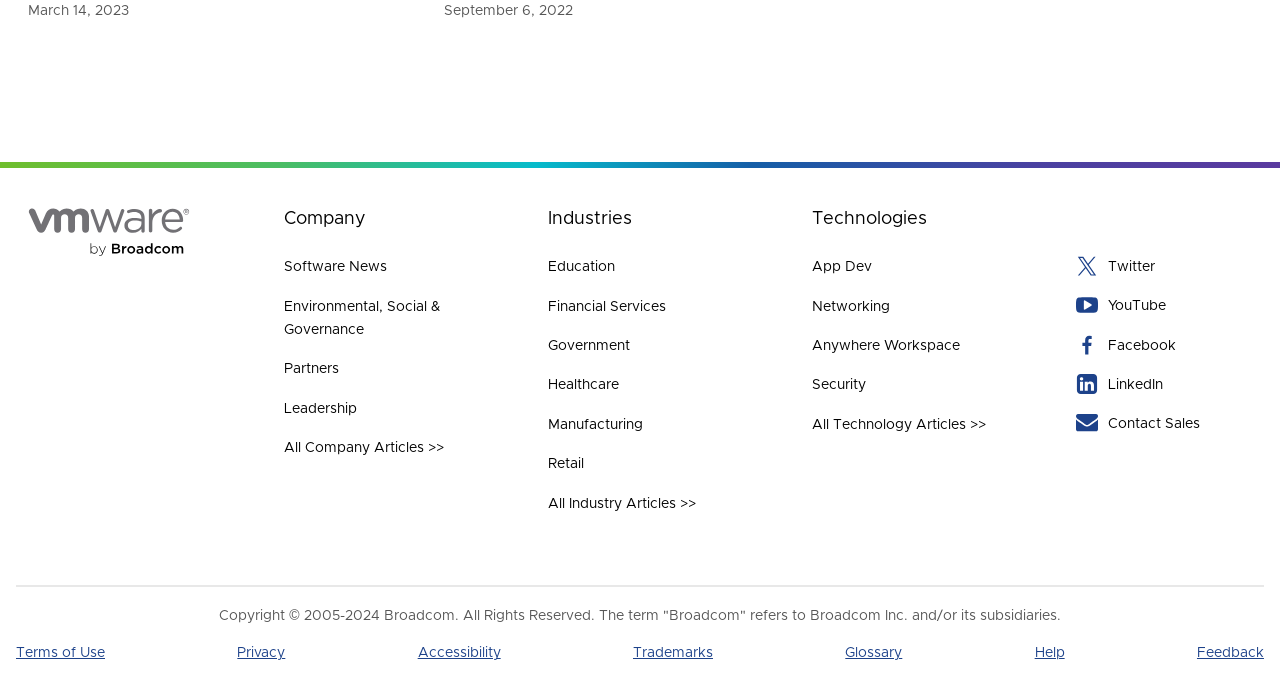Show the bounding box coordinates of the element that should be clicked to complete the task: "Click on the Search button".

None